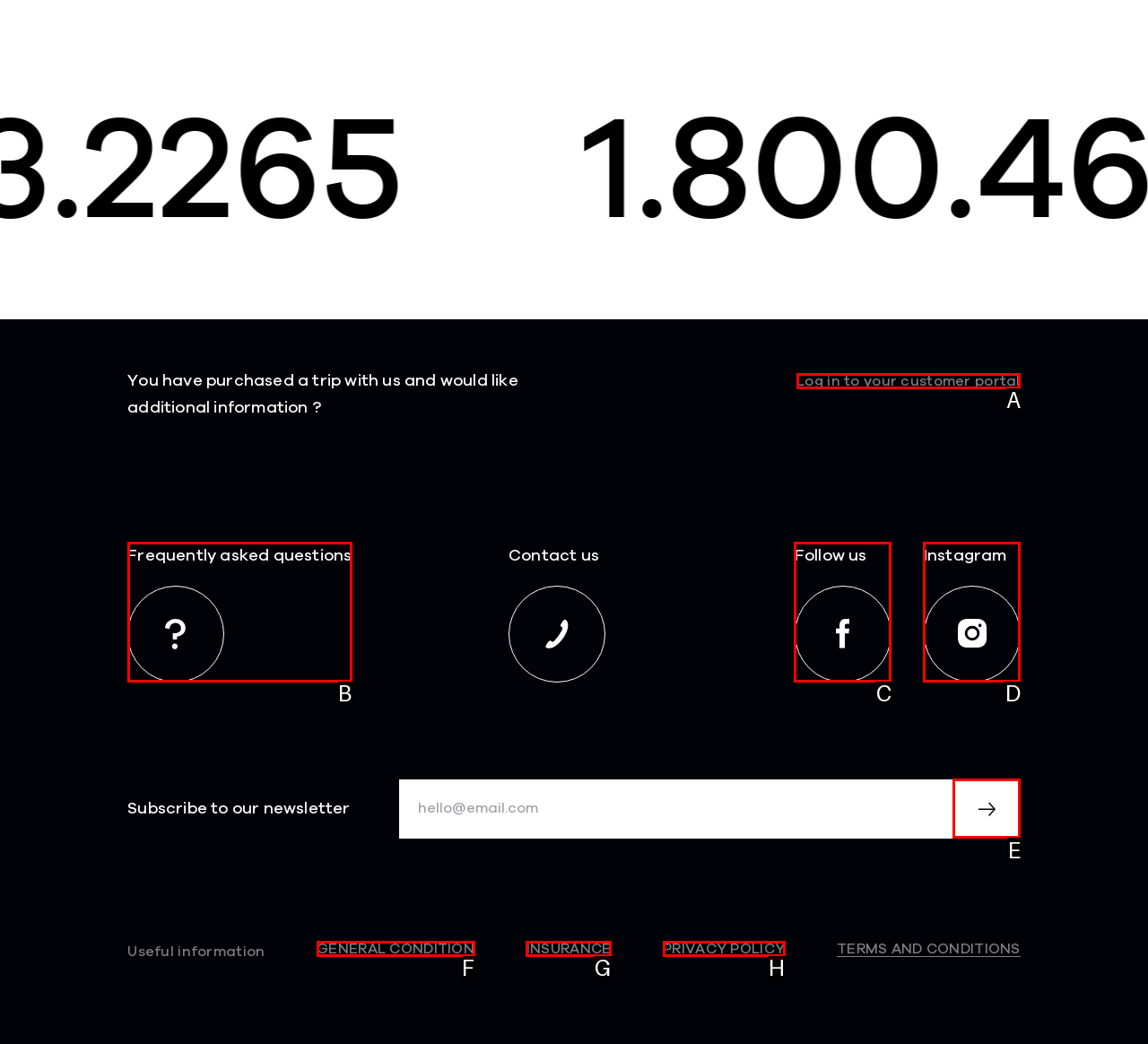Identify which HTML element to click to fulfill the following task: read report of Epic 25: This...Is...Sparta!. Provide your response using the letter of the correct choice.

None